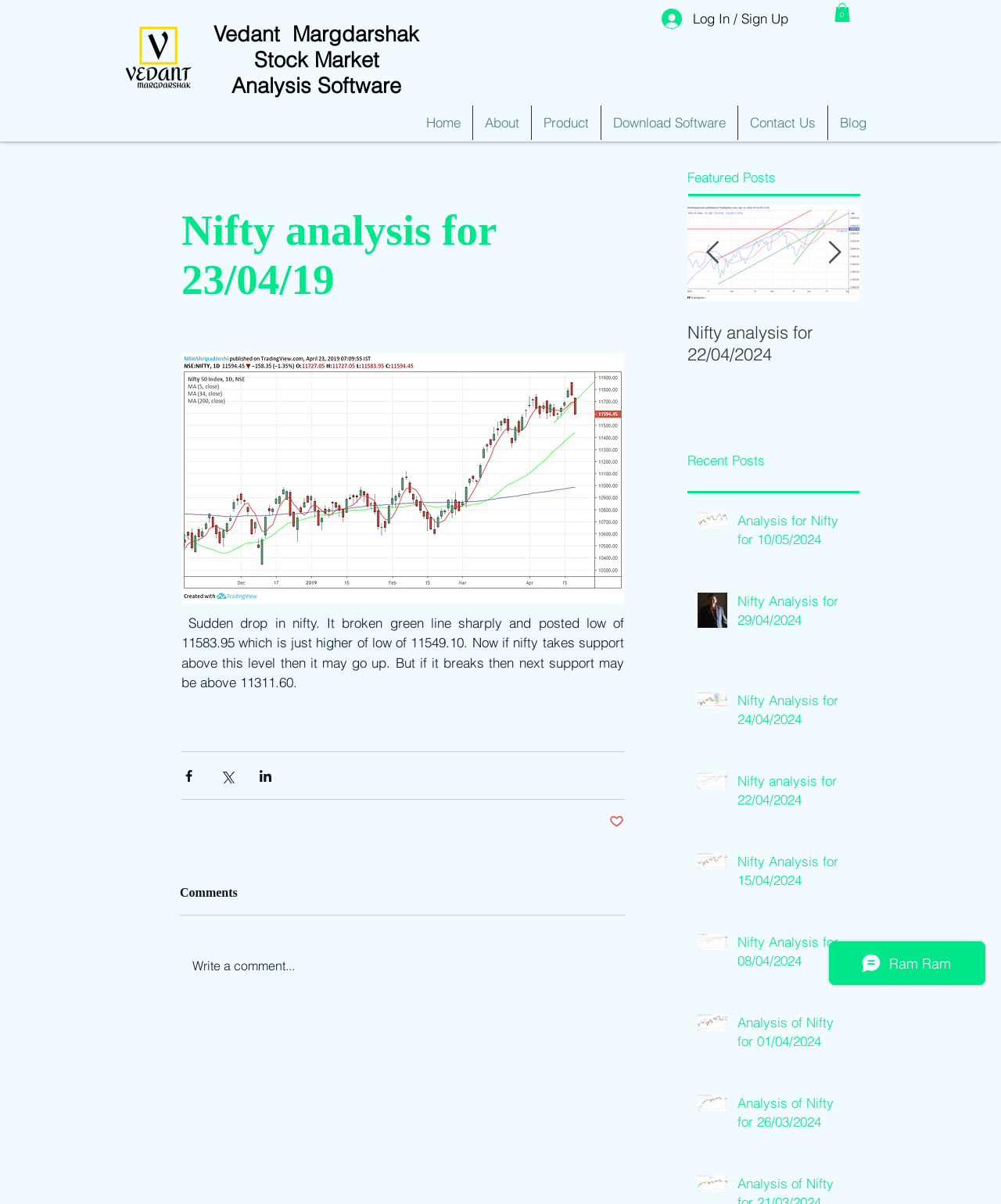Please identify the bounding box coordinates of the clickable region that I should interact with to perform the following instruction: "Click the 'Write a comment...' button". The coordinates should be expressed as four float numbers between 0 and 1, i.e., [left, top, right, bottom].

[0.18, 0.784, 0.625, 0.82]